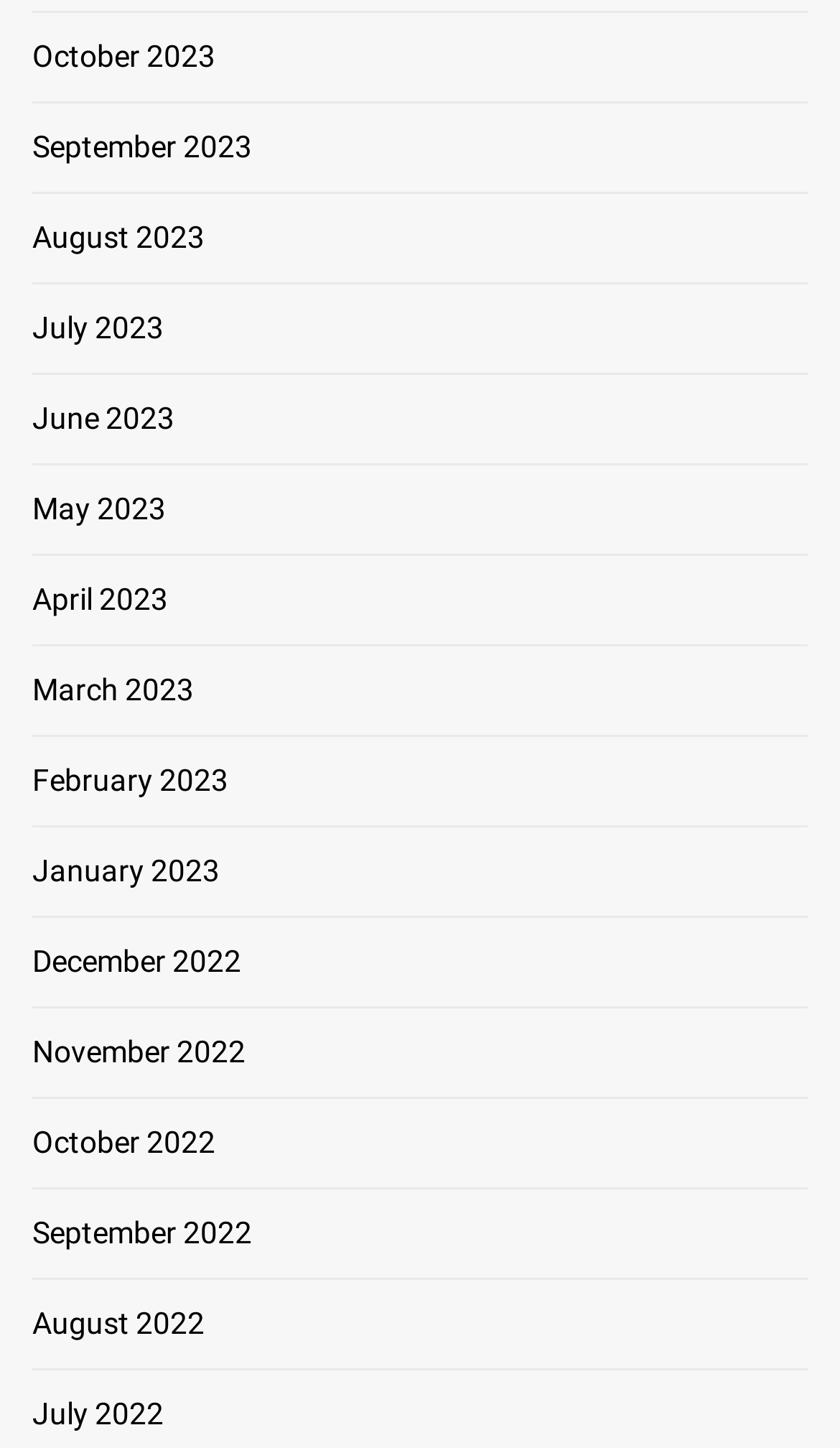Using details from the image, please answer the following question comprehensively:
What is the earliest month listed on the webpage?

I looked at the list of links on the webpage and found that the last link, which is at the bottom of the list, is 'July 2022', indicating that it is the earliest month listed.